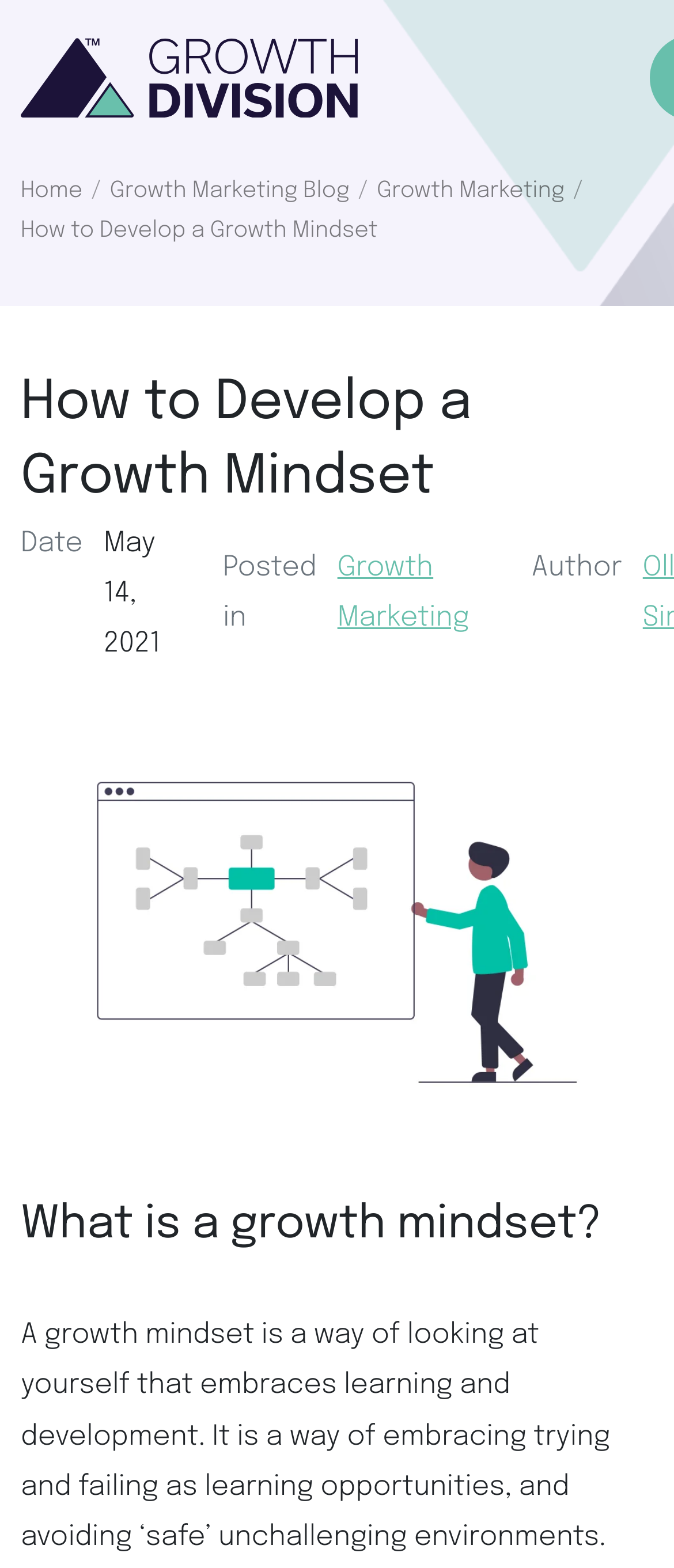Illustrate the webpage thoroughly, mentioning all important details.

The webpage is about developing a growth mindset in one's professional life. At the top left, there is a logo of "Growth Division" which is also a clickable link. Next to it, there are three navigation links: "Home", "Growth Marketing Blog", and "Growth Marketing". 

Below the navigation links, there is a heading that reads "How to Develop a Growth Mindset". Underneath this heading, there is a date "May 14, 2021" and a category "Posted in Growth Marketing" with a link to "Growth Marketing". 

On the right side of the date and category, there is an "Author" section. 

The main content of the webpage starts with a heading "What is a growth mindset?" followed by a paragraph that explains the concept of a growth mindset. The text describes it as a way of looking at oneself that embraces learning and development, and views trying and failing as learning opportunities.